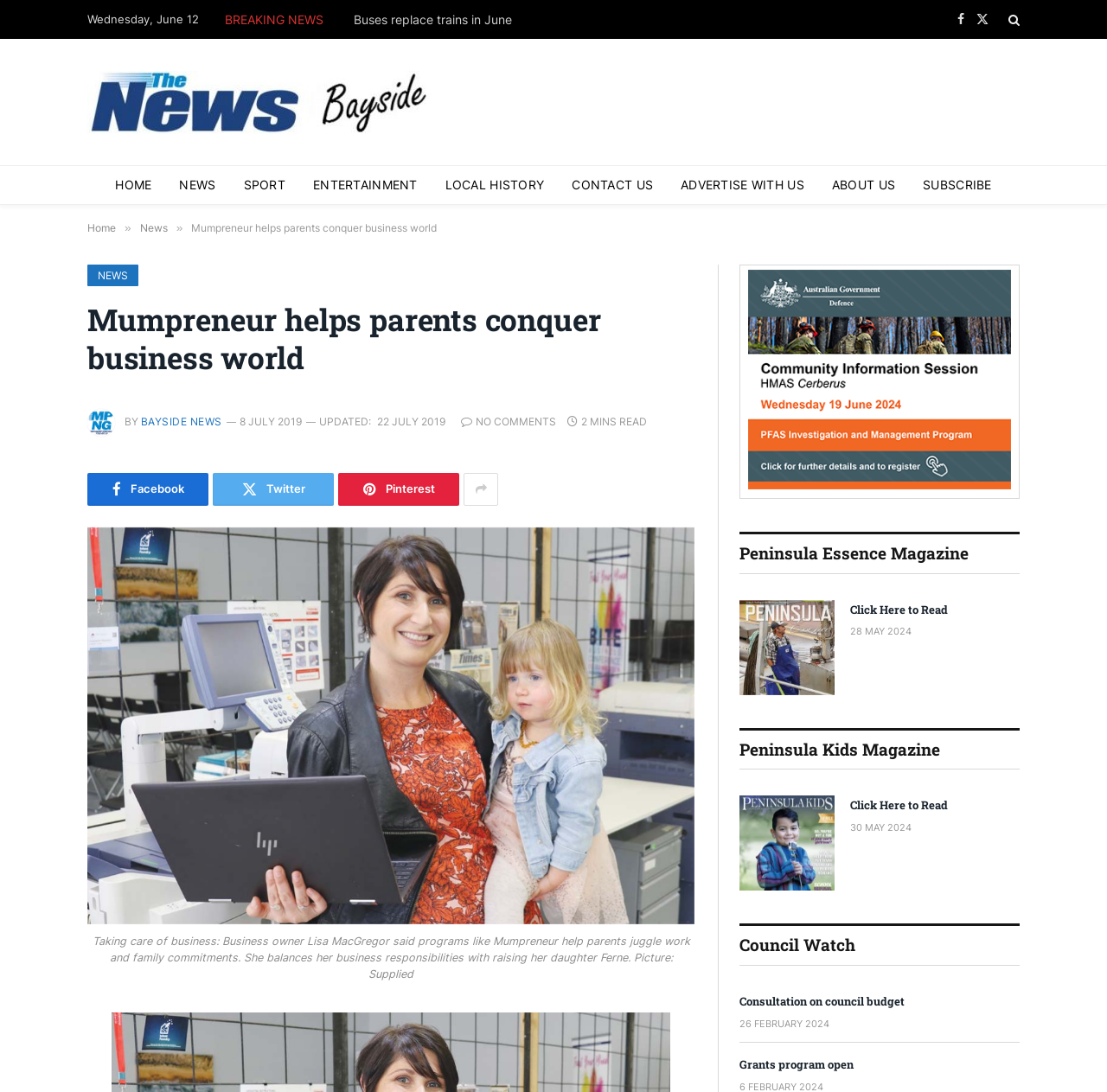What is the name of the business owner mentioned in the article?
Your answer should be a single word or phrase derived from the screenshot.

Lisa MacGregor